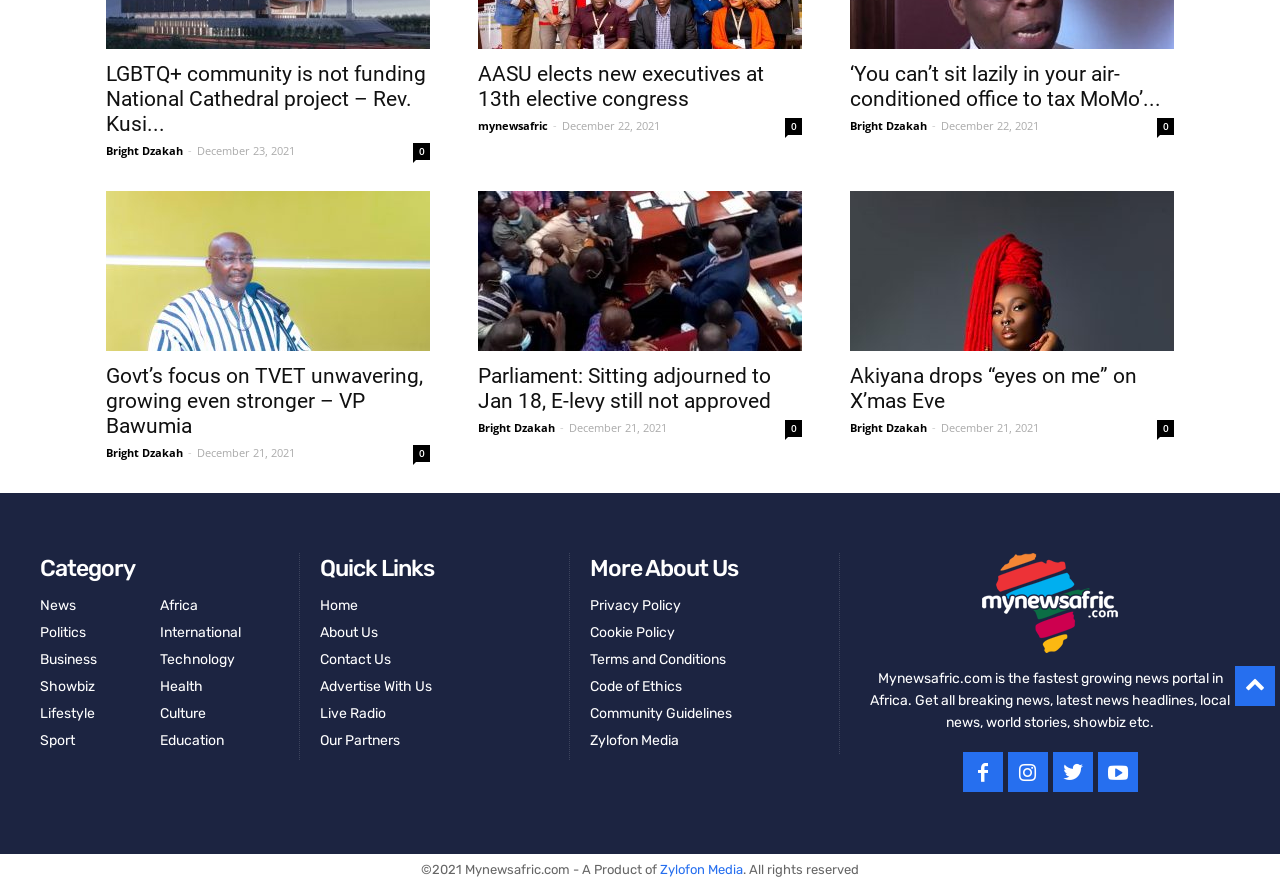Identify the bounding box of the HTML element described here: "Code of Ethics". Provide the coordinates as four float numbers between 0 and 1: [left, top, right, bottom].

[0.461, 0.767, 0.533, 0.786]